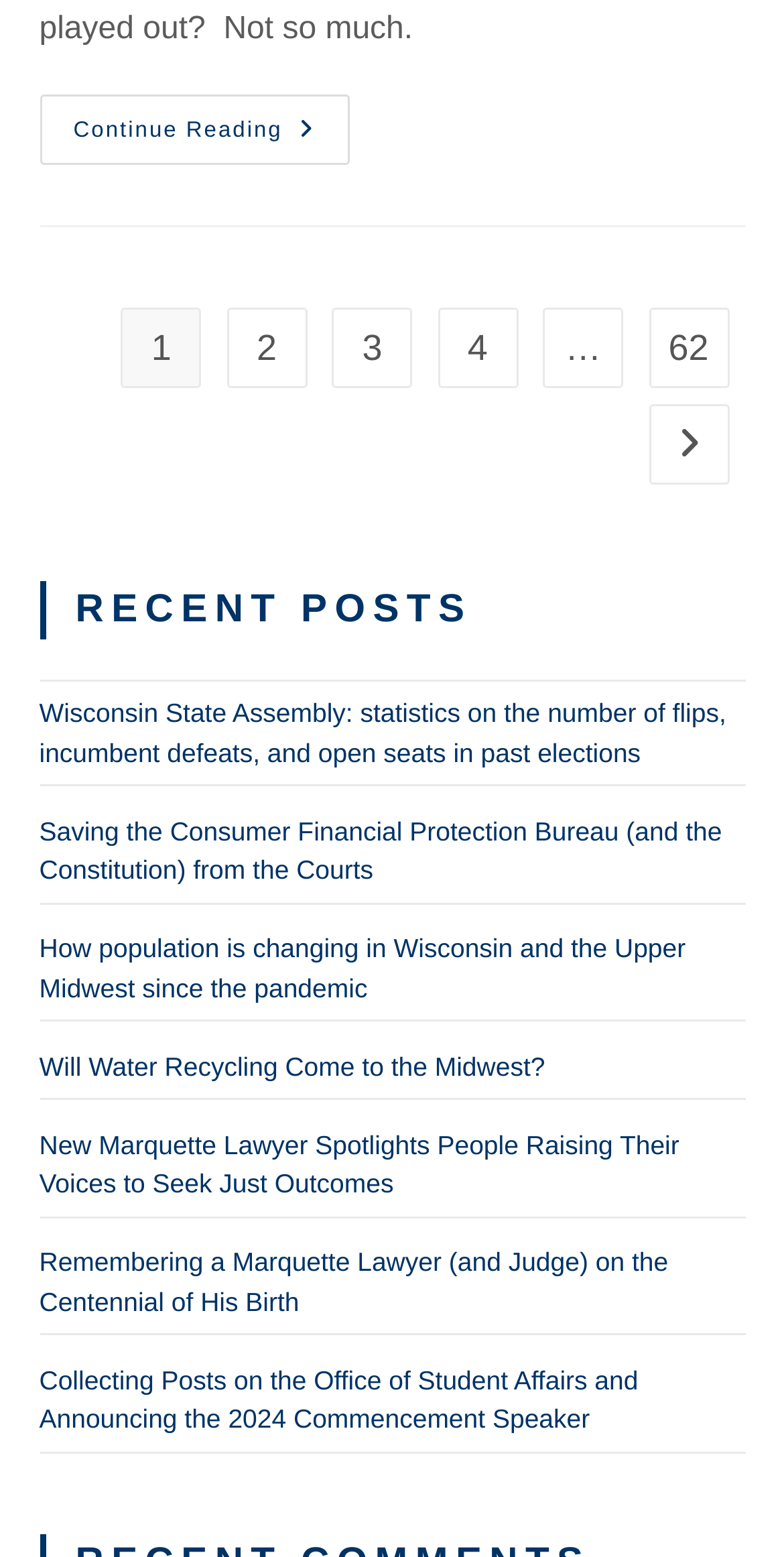Identify the bounding box of the UI element described as follows: "2". Provide the coordinates as four float numbers in the range of 0 to 1 [left, top, right, bottom].

[0.289, 0.197, 0.392, 0.249]